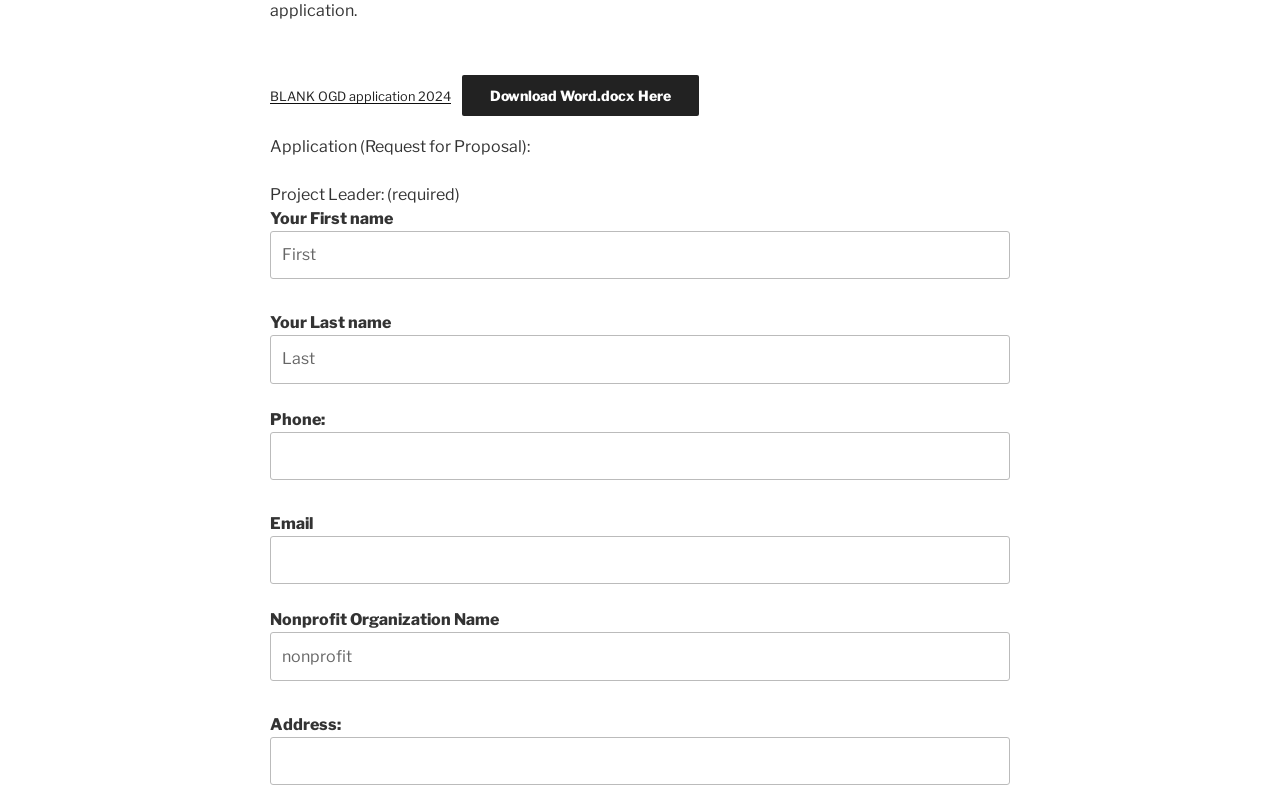Identify the bounding box of the UI element described as follows: "BLANK OGD application 2024". Provide the coordinates as four float numbers in the range of 0 to 1 [left, top, right, bottom].

[0.211, 0.11, 0.352, 0.128]